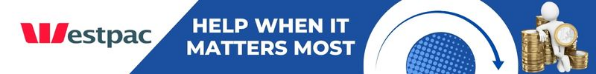Generate a detailed caption that encompasses all aspects of the image.

The image features an advertisement for Westpac, prominently displaying the tagline "HELP WHEN IT MATTERS MOST." The design incorporates the Westpac logo on the left side, emphasizing their brand identity. To the right of the logo, a stylized graphic of coins and a key suggests financial support and security, enhancing the message of assistance during critical times. The overall blue background conveys trustworthiness and professionalism, aligning with Westpac's commitment to providing reliable financial services. This image is likely intended to attract potential customers seeking support in banking and finance.